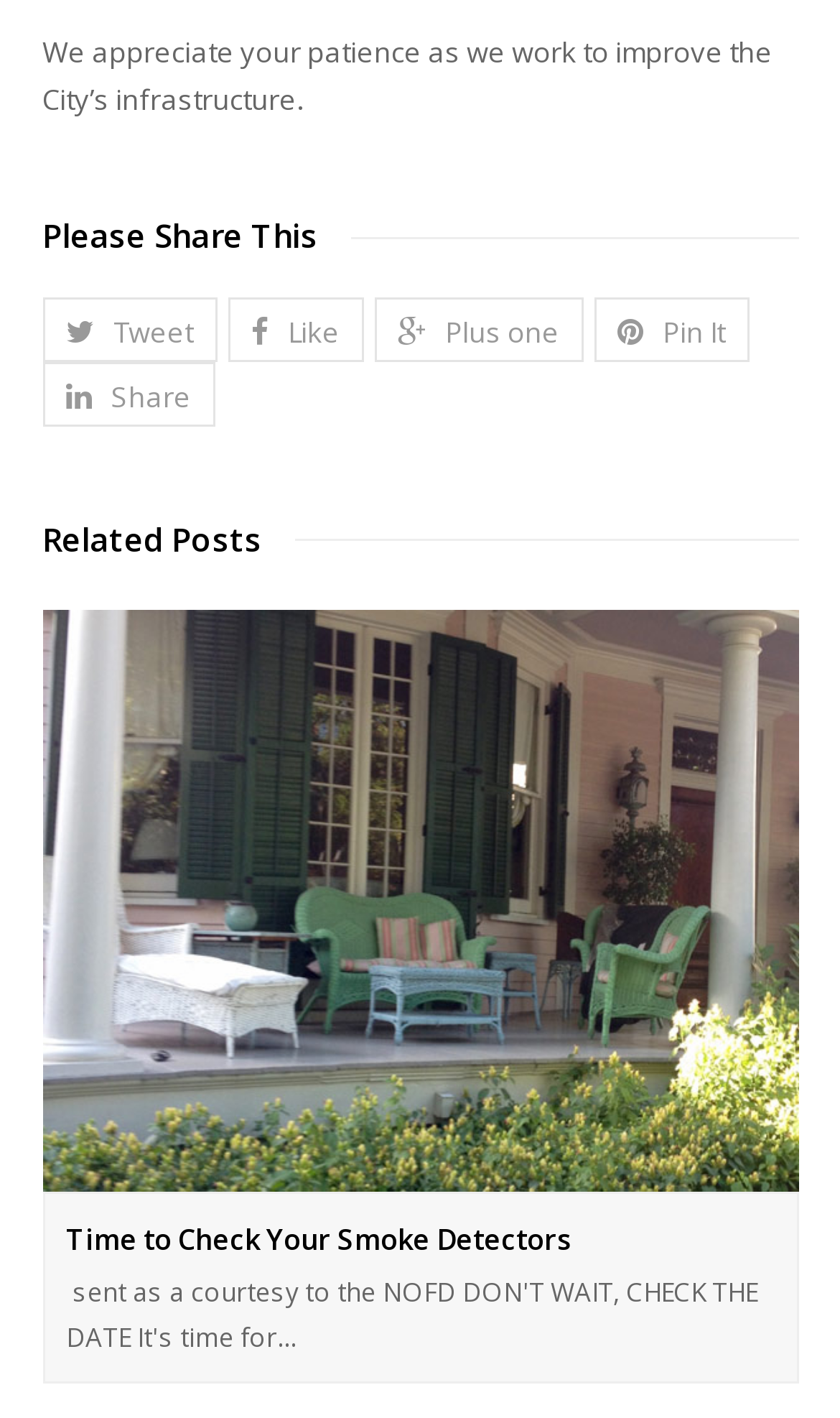Could you specify the bounding box coordinates for the clickable section to complete the following instruction: "Read related post"?

[0.05, 0.364, 0.312, 0.394]